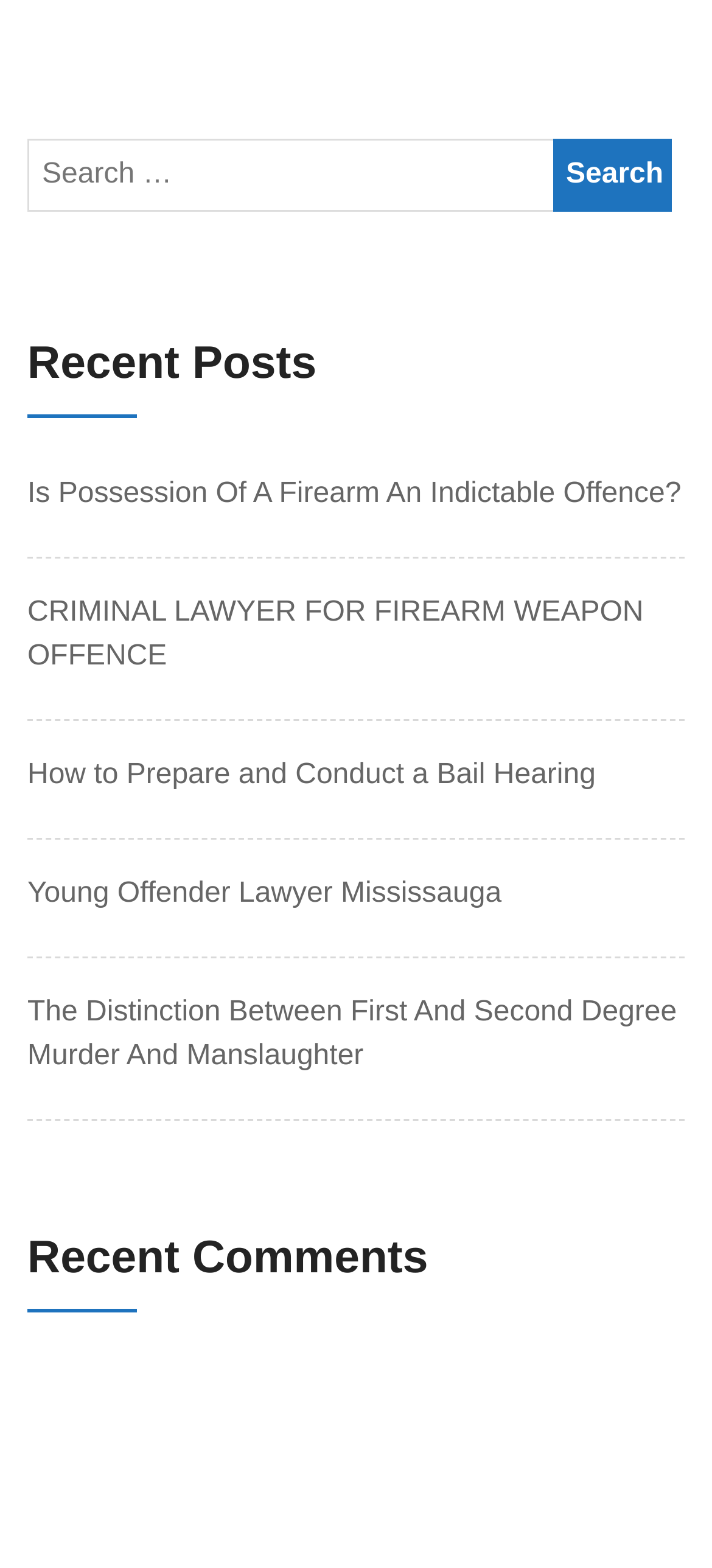Given the webpage screenshot, identify the bounding box of the UI element that matches this description: "value="Search"".

[0.777, 0.088, 0.944, 0.135]